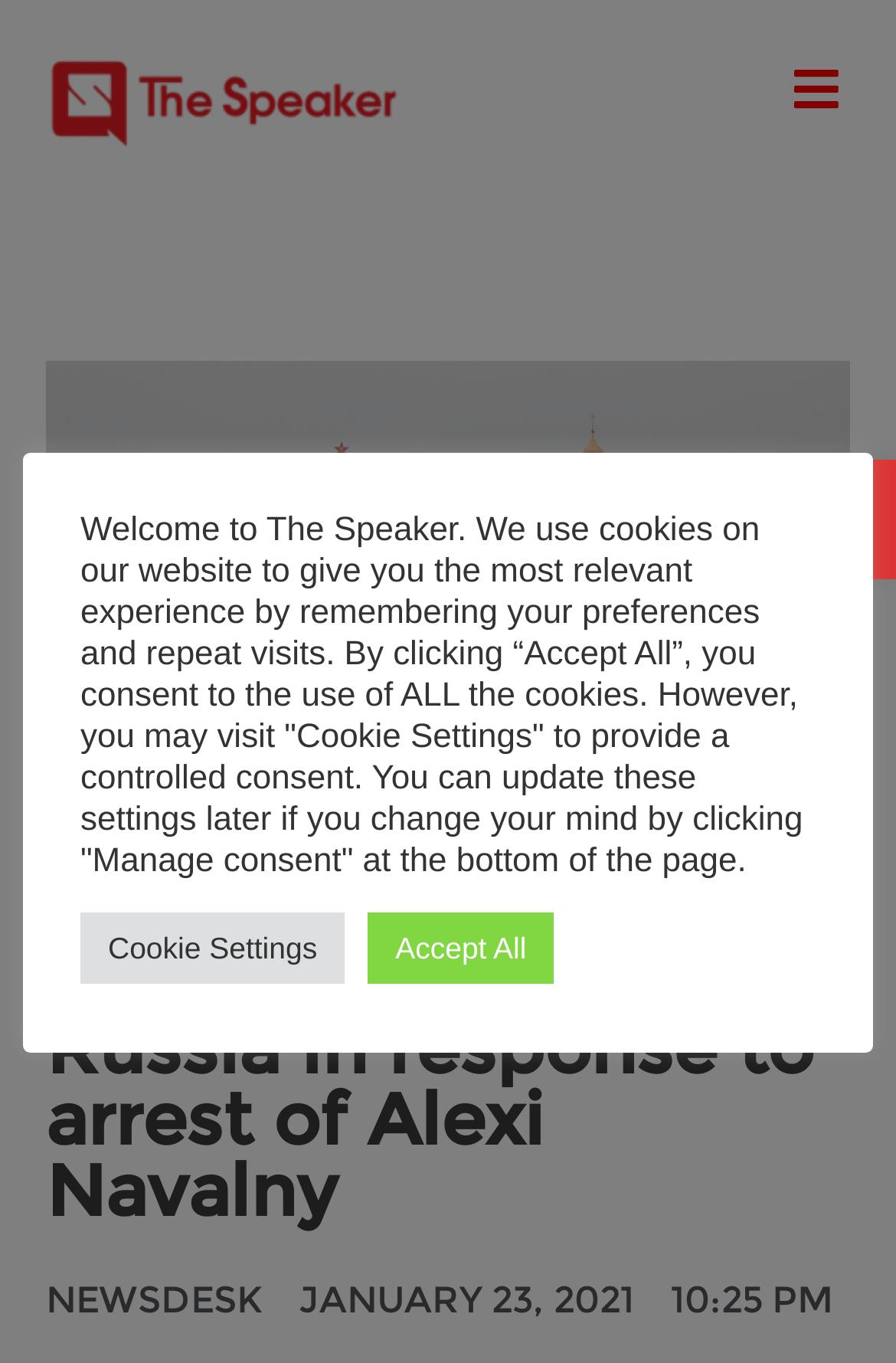Extract the bounding box coordinates for the UI element described as: "Menu".

[0.872, 0.039, 0.949, 0.094]